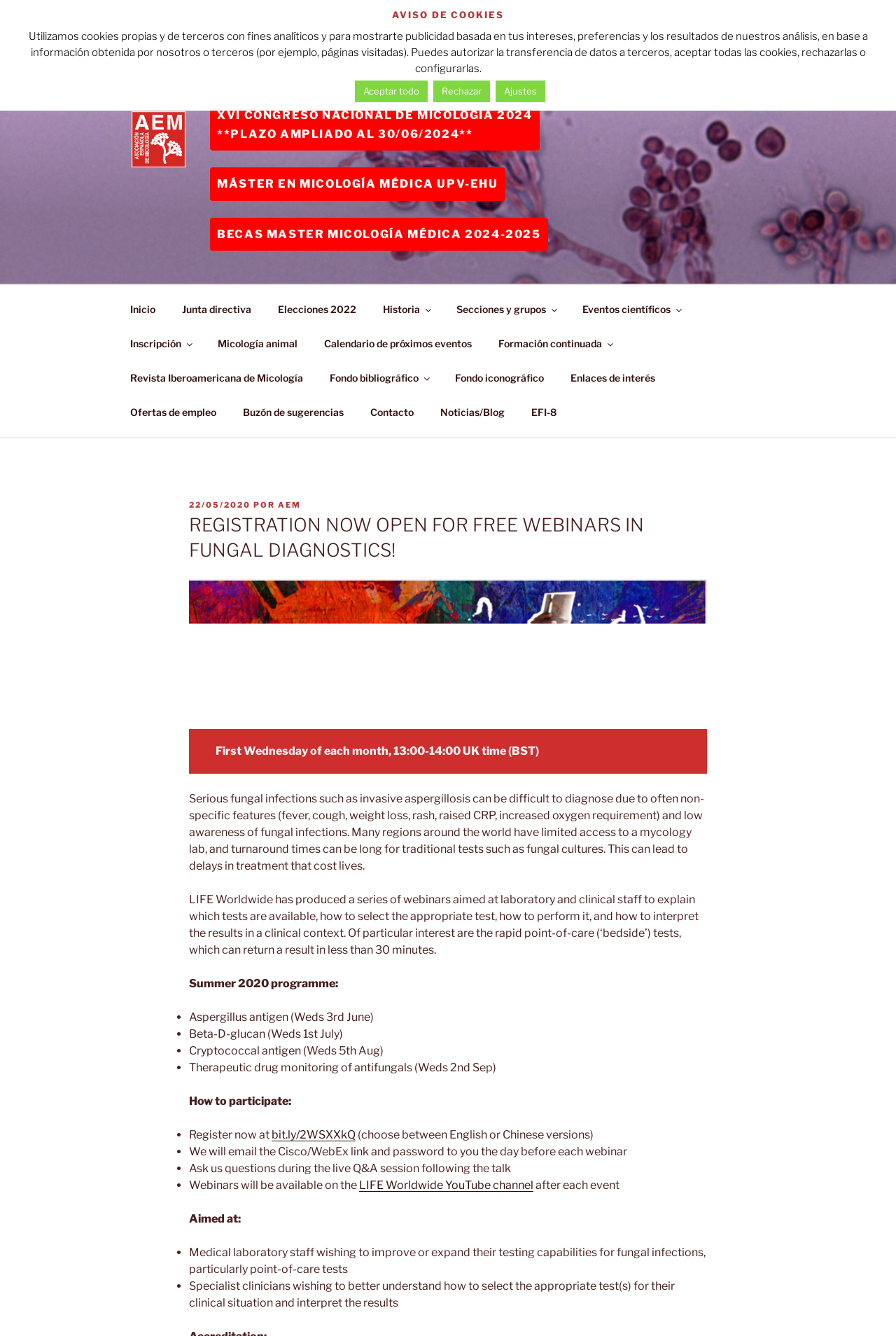What is the time of the webinars?
Can you offer a detailed and complete answer to this question?

The time of the webinars can be found in the text 'First Wednesday of each month, 13:00-14:00 UK time (BST)' which is located below the heading 'REGISTRATION NOW OPEN FOR FREE WEBINARS IN FUNGAL DIAGNOSTICS!'. This text provides the schedule of the webinars, including the time.